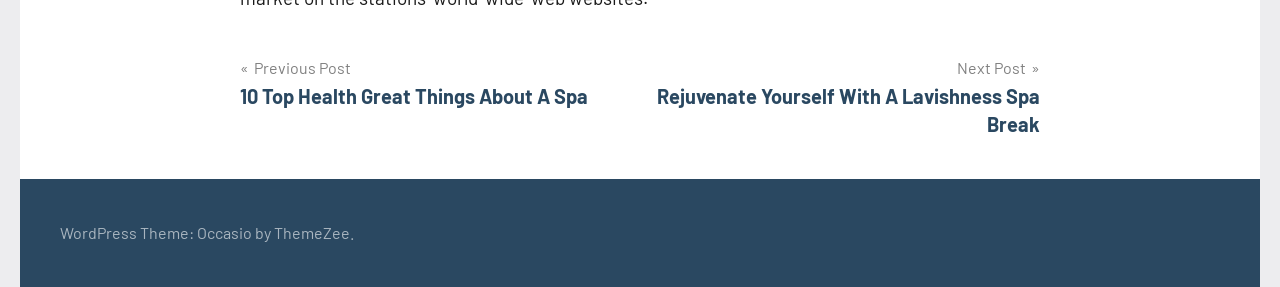Please give a short response to the question using one word or a phrase:
What is the title of the next post?

Rejuvenate Yourself With A Lavishness Spa Break